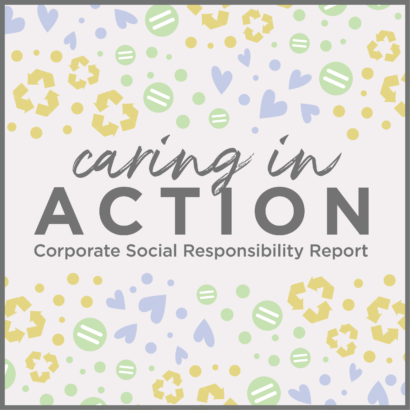What is emphasized in the title?
Look at the screenshot and provide an in-depth answer.

The caption states that the title 'Caring in Action' emphasizes 'ACTION' in a bold, capitalized format, conveying a sense of urgency and commitment.